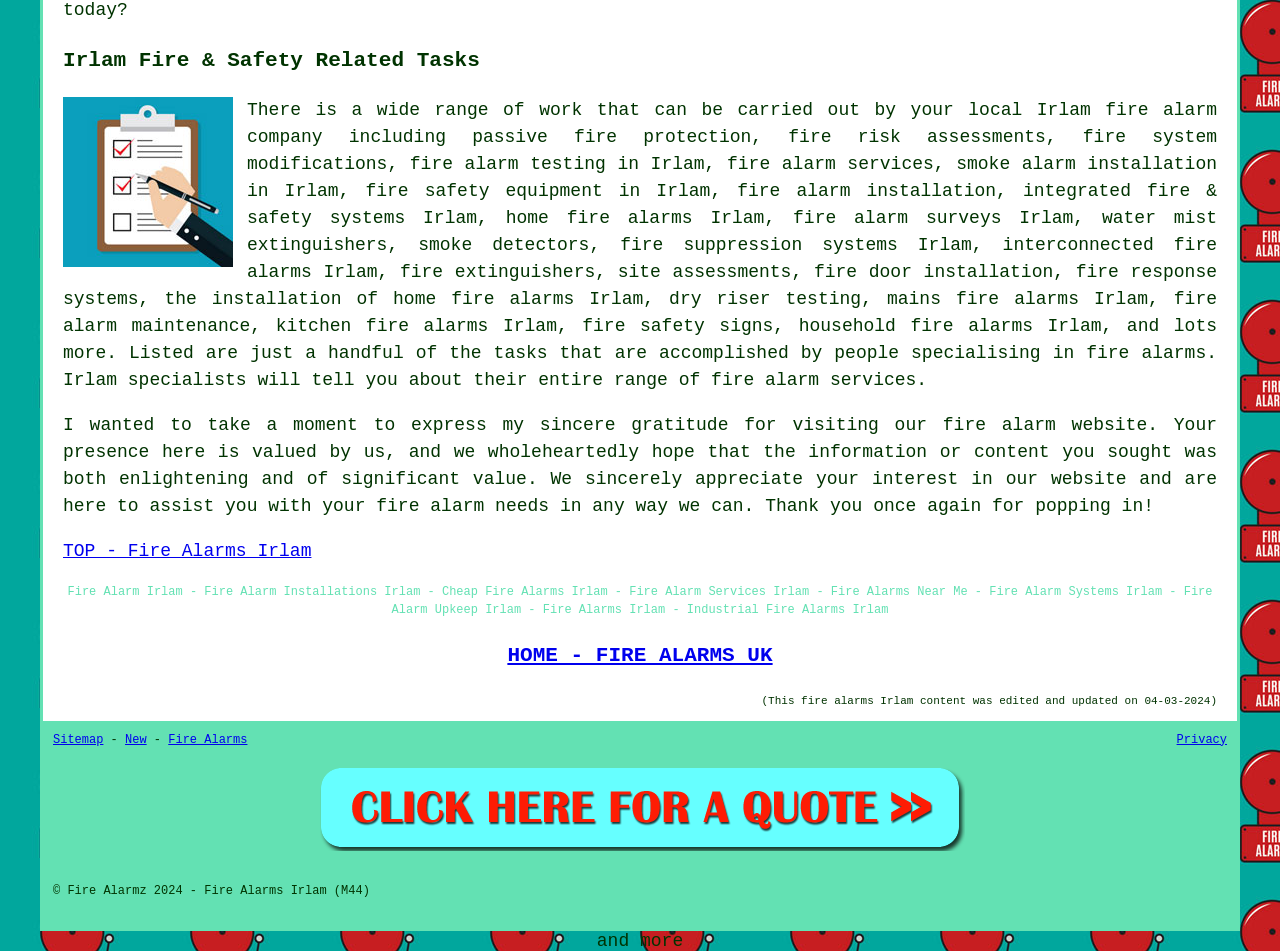Observe the image and answer the following question in detail: Is the webpage related to a specific location?

The webpage mentions Irlam multiple times, and the services offered are specific to Irlam, suggesting that the webpage is related to a specific location, which is Irlam.